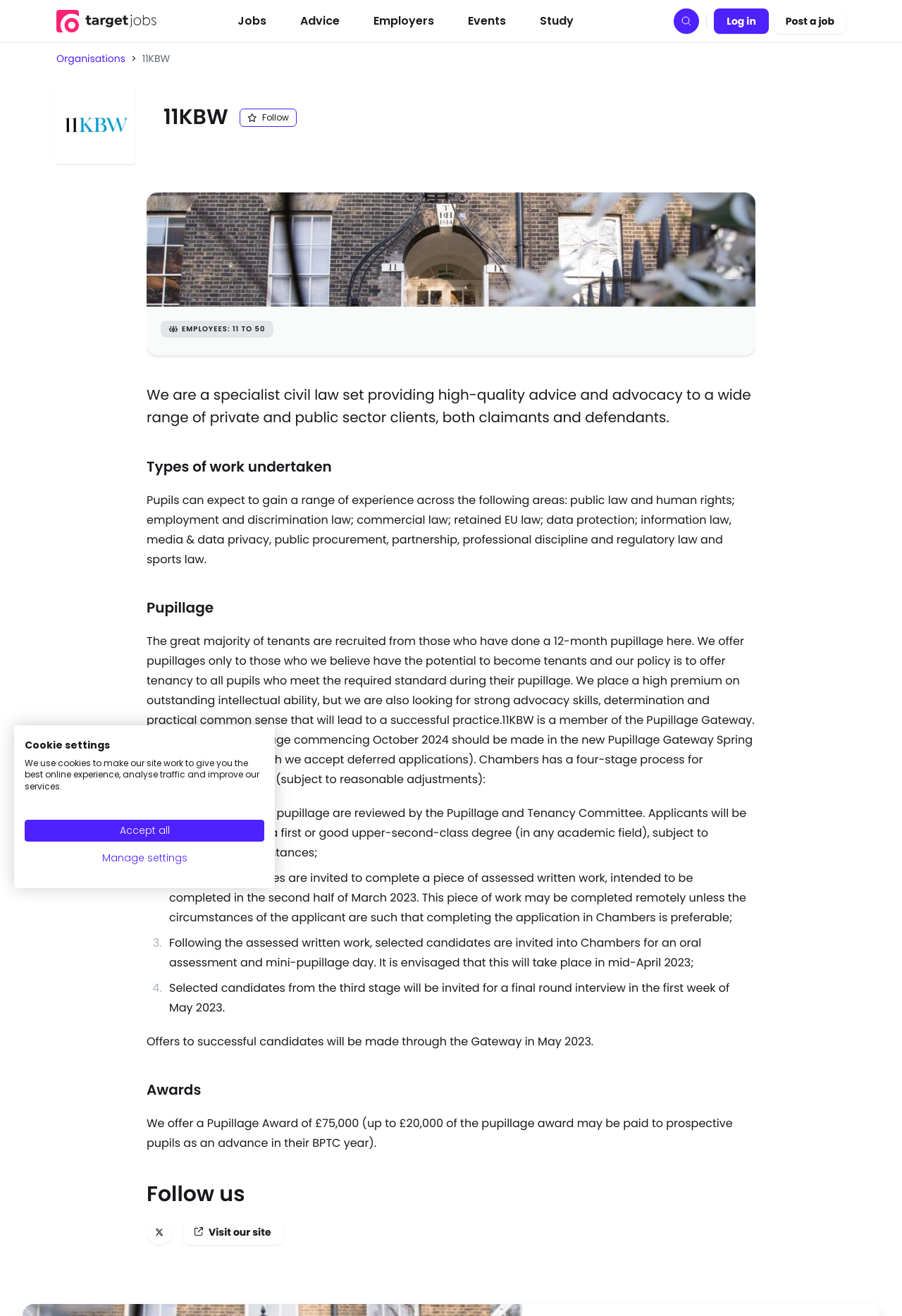Using details from the image, please answer the following question comprehensively:
How many employees does 11KBW have?

The webpage displays the text 'EMPLOYEES: 11 TO 50' which indicates the number of employees at 11KBW.